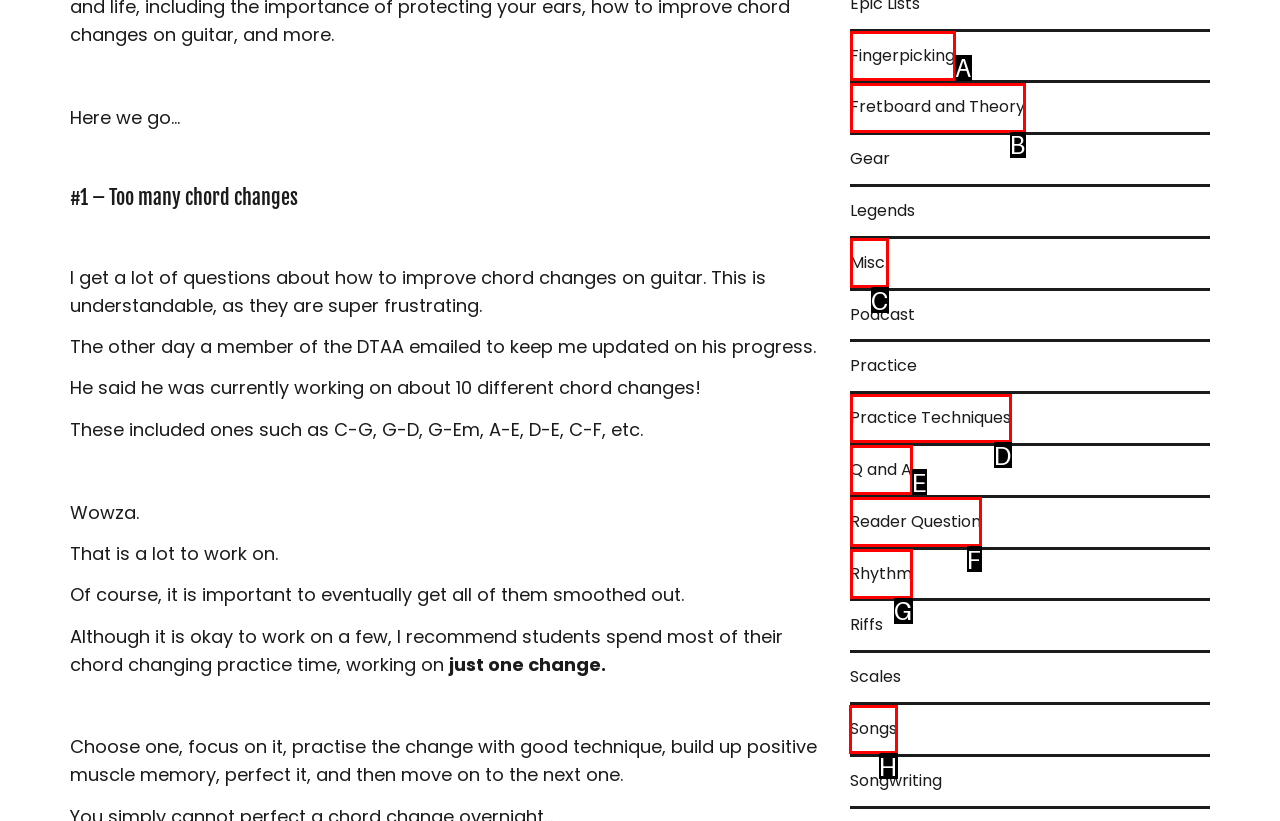Which option should be clicked to execute the following task: Click on the 'Songs' link? Respond with the letter of the selected option.

H